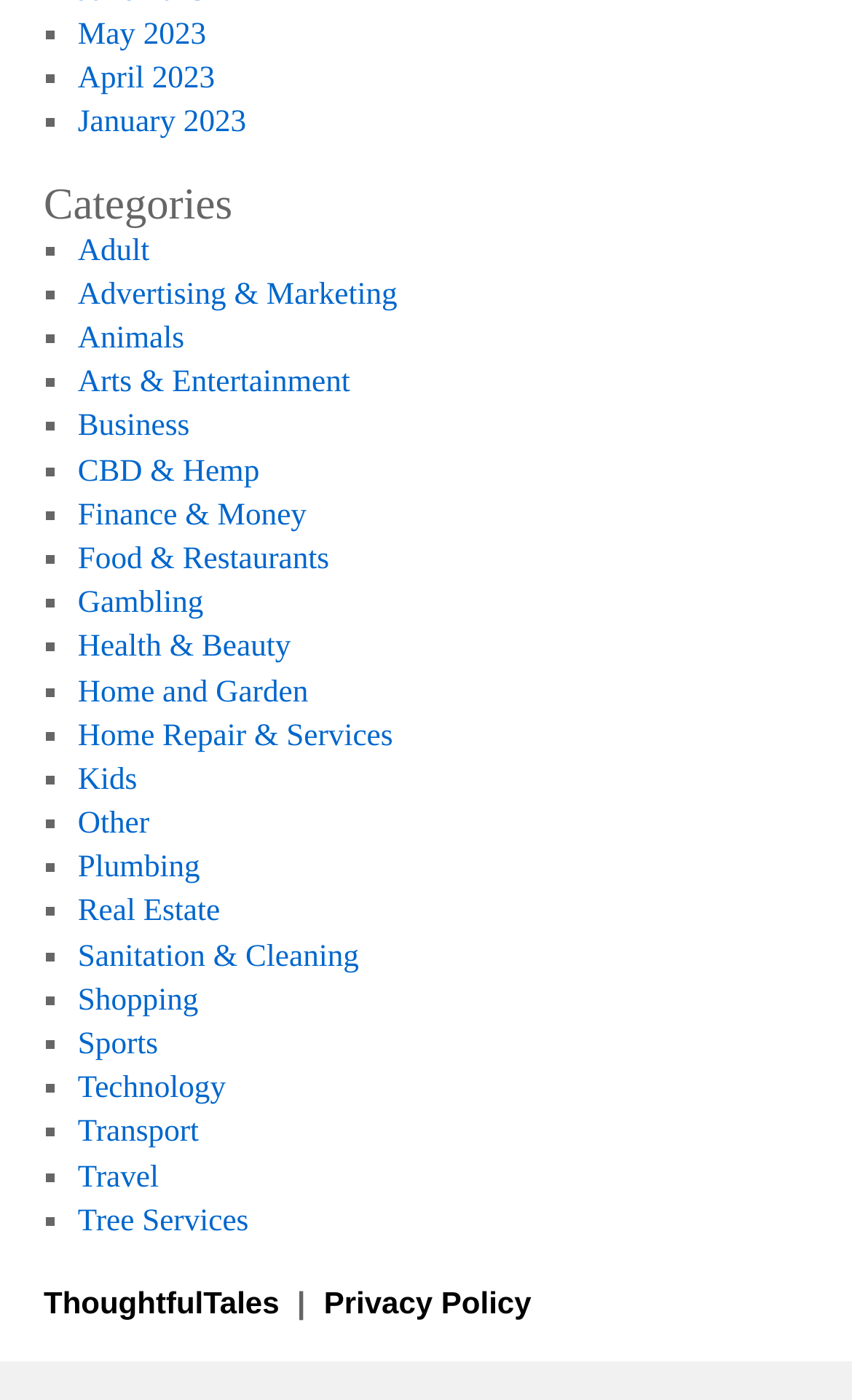Specify the bounding box coordinates of the region I need to click to perform the following instruction: "Click on May 2023". The coordinates must be four float numbers in the range of 0 to 1, i.e., [left, top, right, bottom].

[0.091, 0.012, 0.242, 0.037]